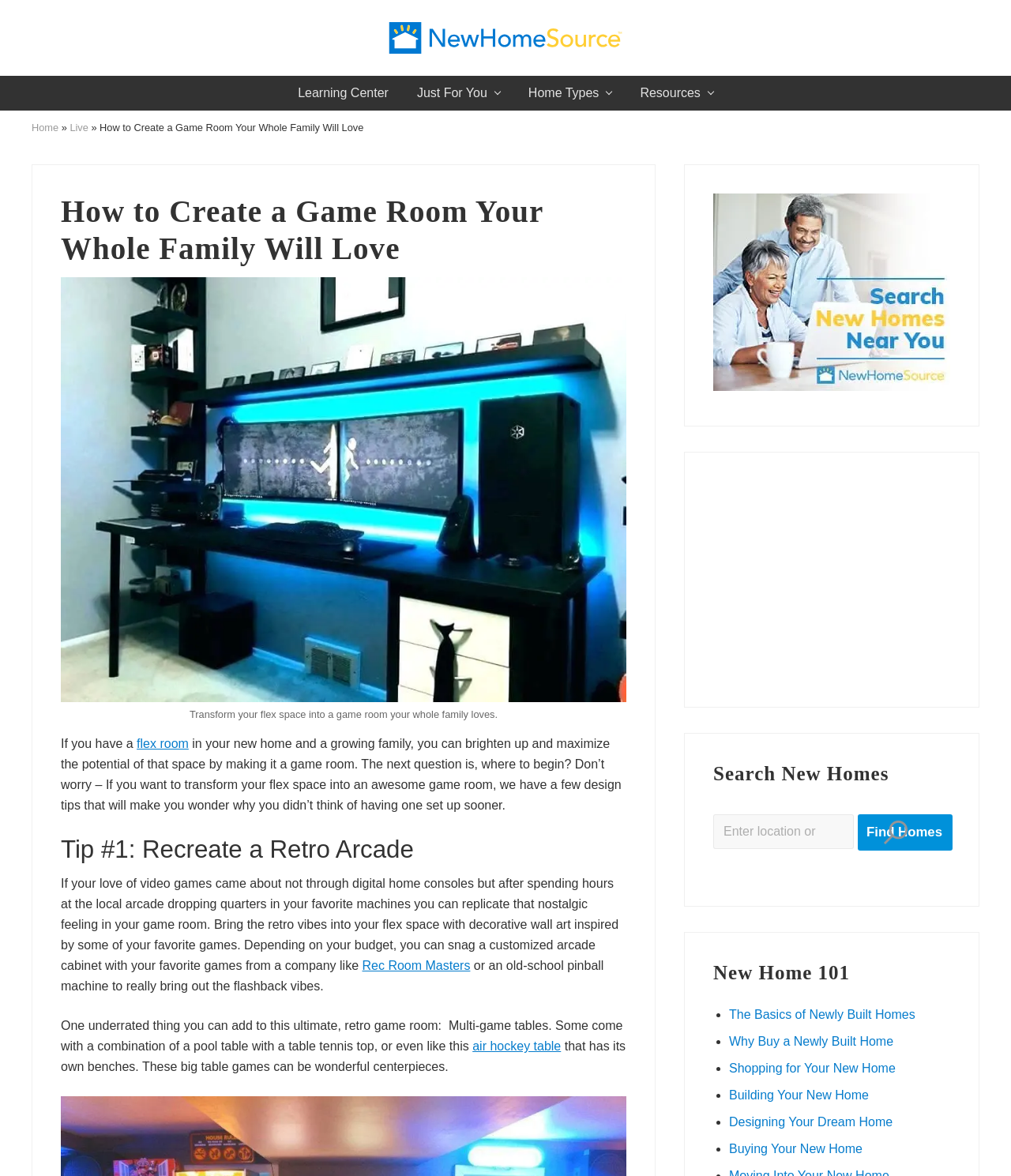What type of table is mentioned as a centerpiece for a game room?
Kindly offer a comprehensive and detailed response to the question.

The webpage mentions that a multi-game table, such as a pool table with a table tennis top, can be a wonderful centerpiece for a game room. This is mentioned as an idea for creating a fun and interactive game room.